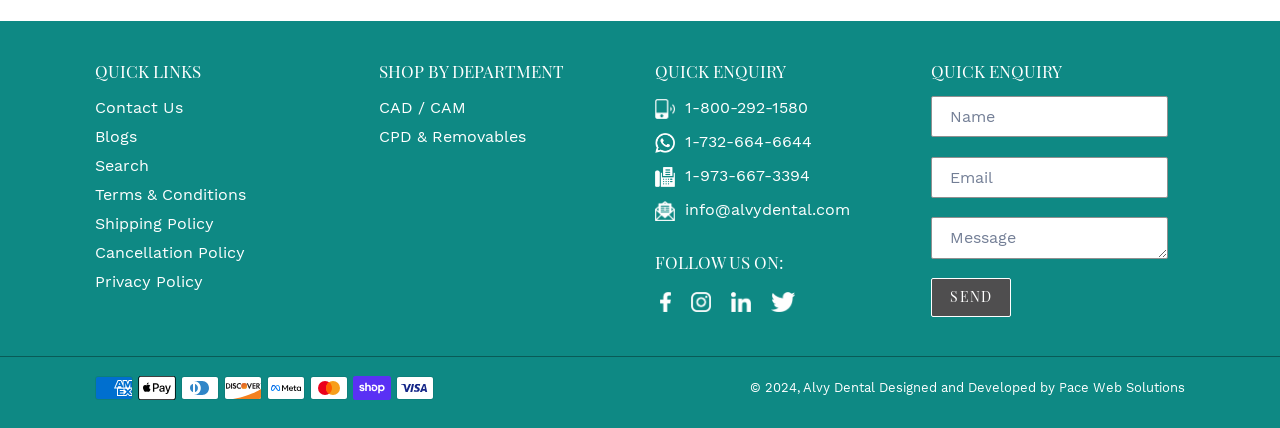How many social media links are listed? From the image, respond with a single word or brief phrase.

4